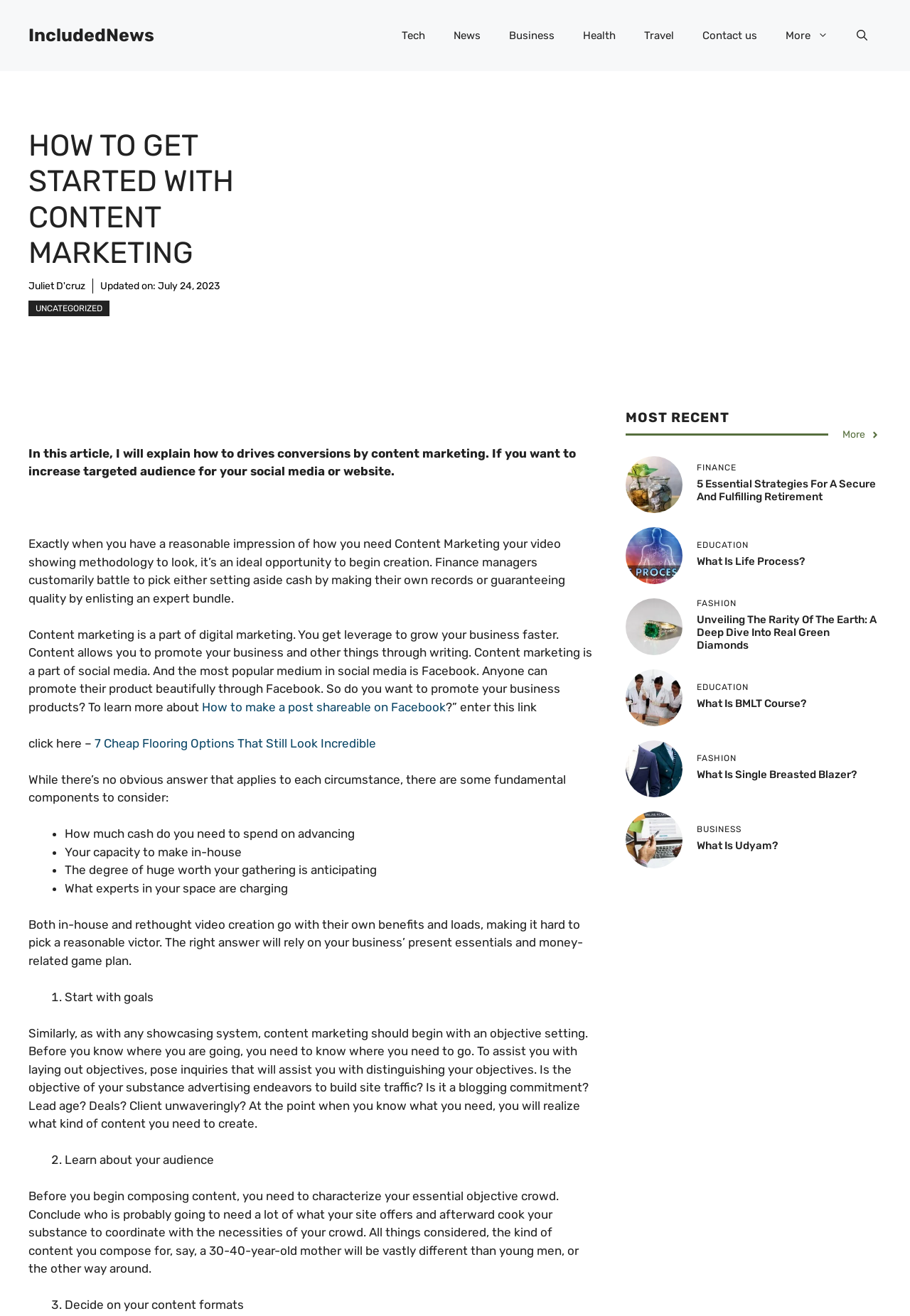What is the purpose of defining target audience in content marketing?
Refer to the image and provide a concise answer in one word or phrase.

Cook content to match audience needs